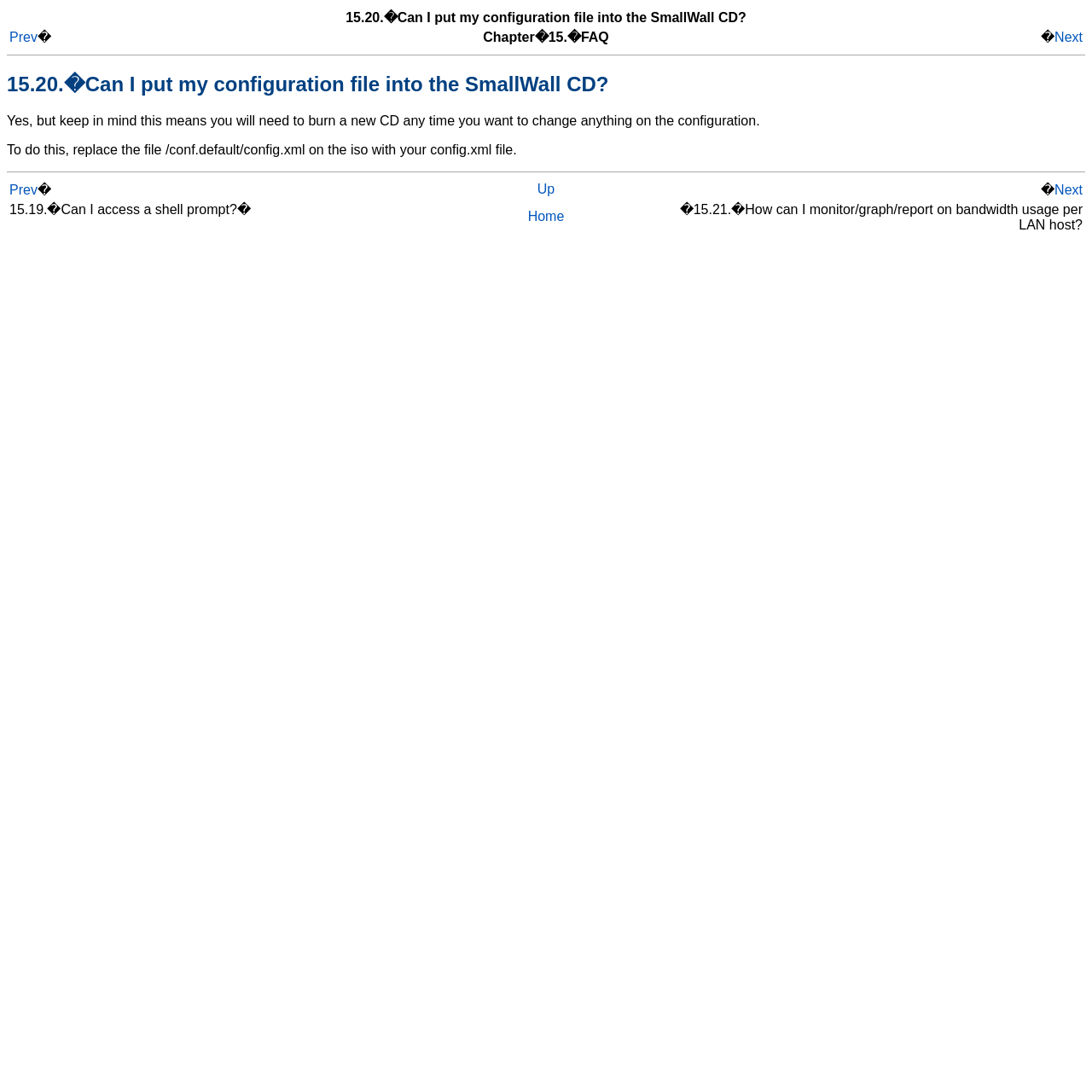What is the next FAQ topic?
Please give a detailed answer to the question using the information shown in the image.

The next FAQ topic is linked at the bottom of the webpage, and it is about monitoring, graphing, or reporting on bandwidth usage per LAN host. This is indicated by the 'Next' link.